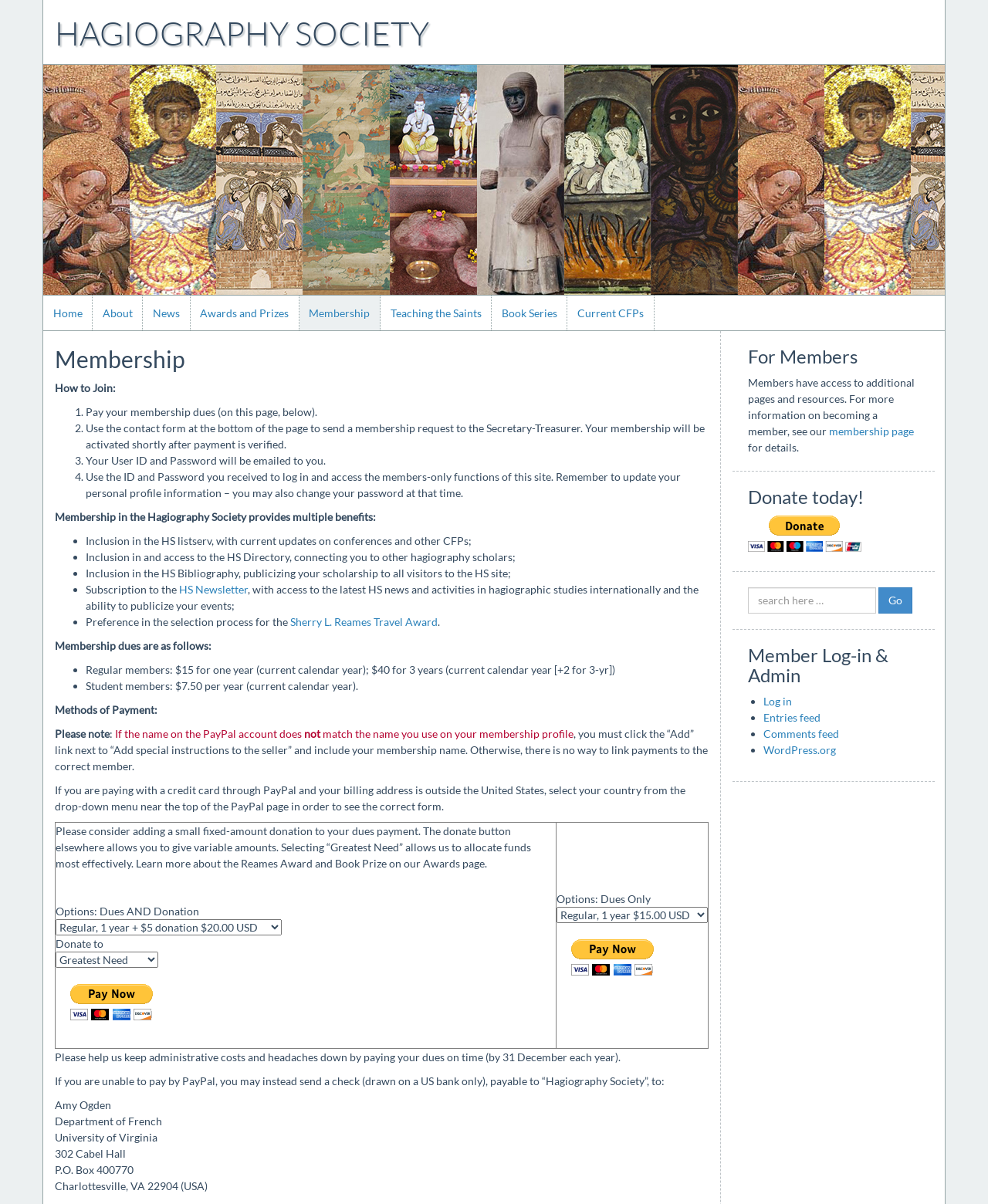Offer a meticulous description of the webpage's structure and content.

The webpage is about the membership of the Hagiography Society. At the top, there is a navigation menu with links to different pages, including "Home", "About", "News", "Awards and Prizes", "Membership", "Teaching the Saints", "Book Series", and "Current CFPs". 

Below the navigation menu, there is a heading that reads "Membership" and a brief introduction to the membership process. The introduction is followed by a step-by-step guide on how to join the society, which includes paying membership dues, using the contact form to send a membership request, and receiving a user ID and password to access members-only functions.

The benefits of membership are listed, including inclusion in the society's listserv, access to the directory, bibliography, and newsletter, as well as preference in the selection process for the Sherry L. Reames Travel Award. 

The webpage also provides information on membership dues, which vary depending on the type of membership (regular or student). There are options to pay dues with or without a donation, and the payment methods are explained. A table is provided to facilitate the payment process.

Additionally, there is a section that explains how to pay dues by check if PayPal is not an option. The contact information of the society's treasurer is provided for this purpose.

Finally, there is a section for members, which mentions that members have access to additional pages and resources, and provides a link to the membership page for more information.